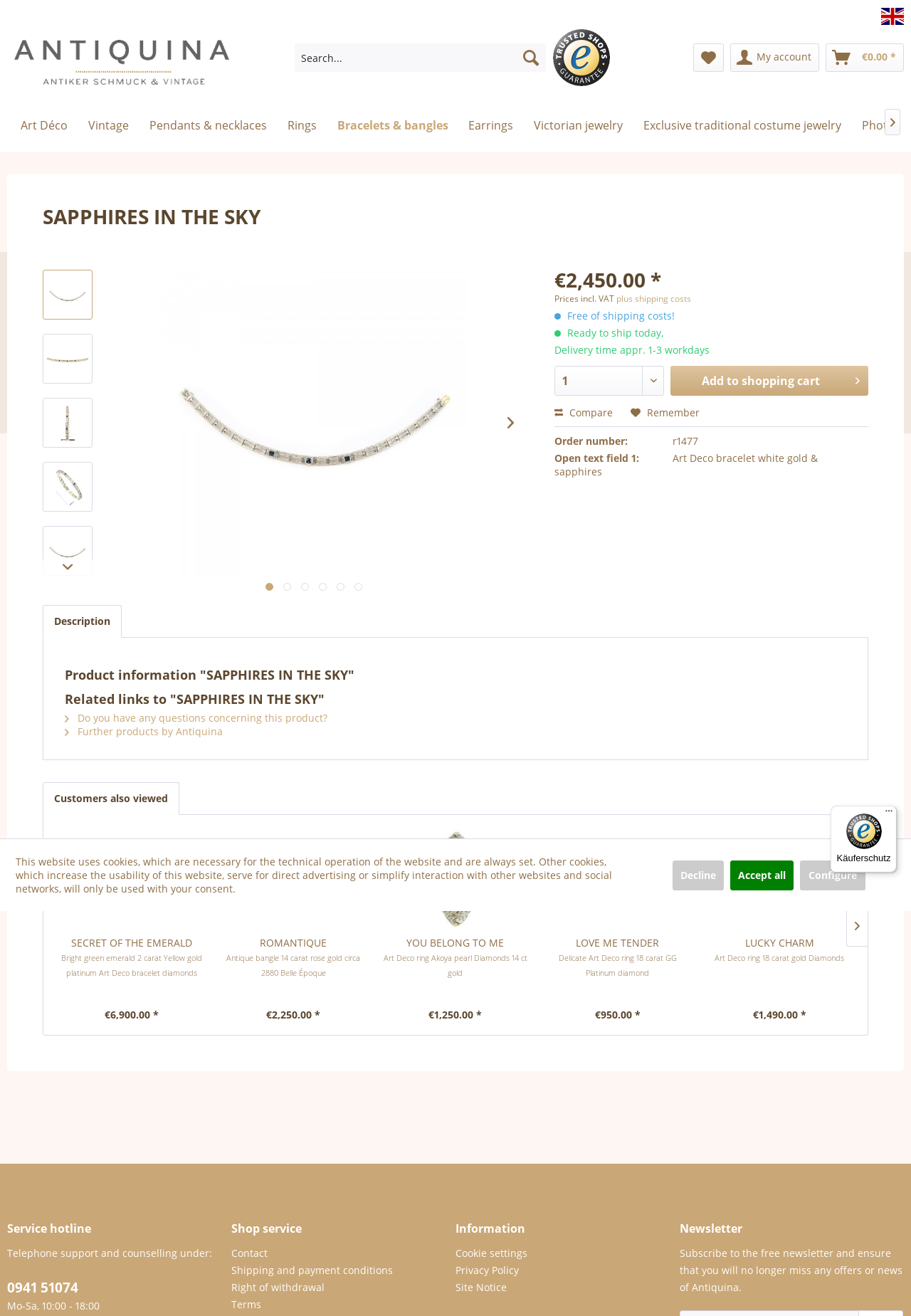What type of jewelry is the SAPPHIRES IN THE SKY bracelet?
Please use the image to provide an in-depth answer to the question.

The type of jewelry can be inferred from the product description, which mentions that it is an Art Deco bracelet made of white gold and sapphires.